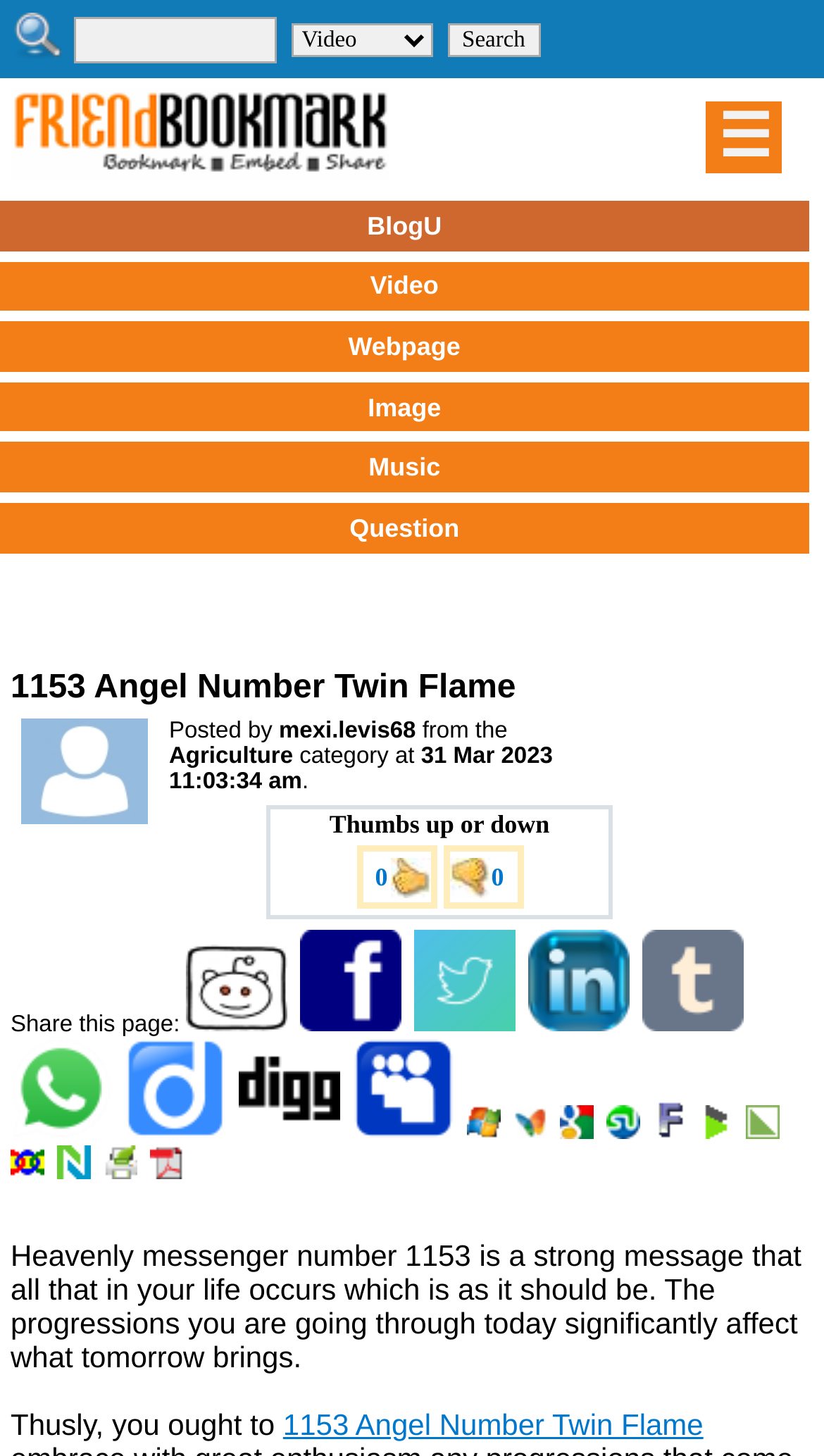Please locate the bounding box coordinates of the region I need to click to follow this instruction: "Click on the image to search".

[0.014, 0.008, 0.076, 0.04]